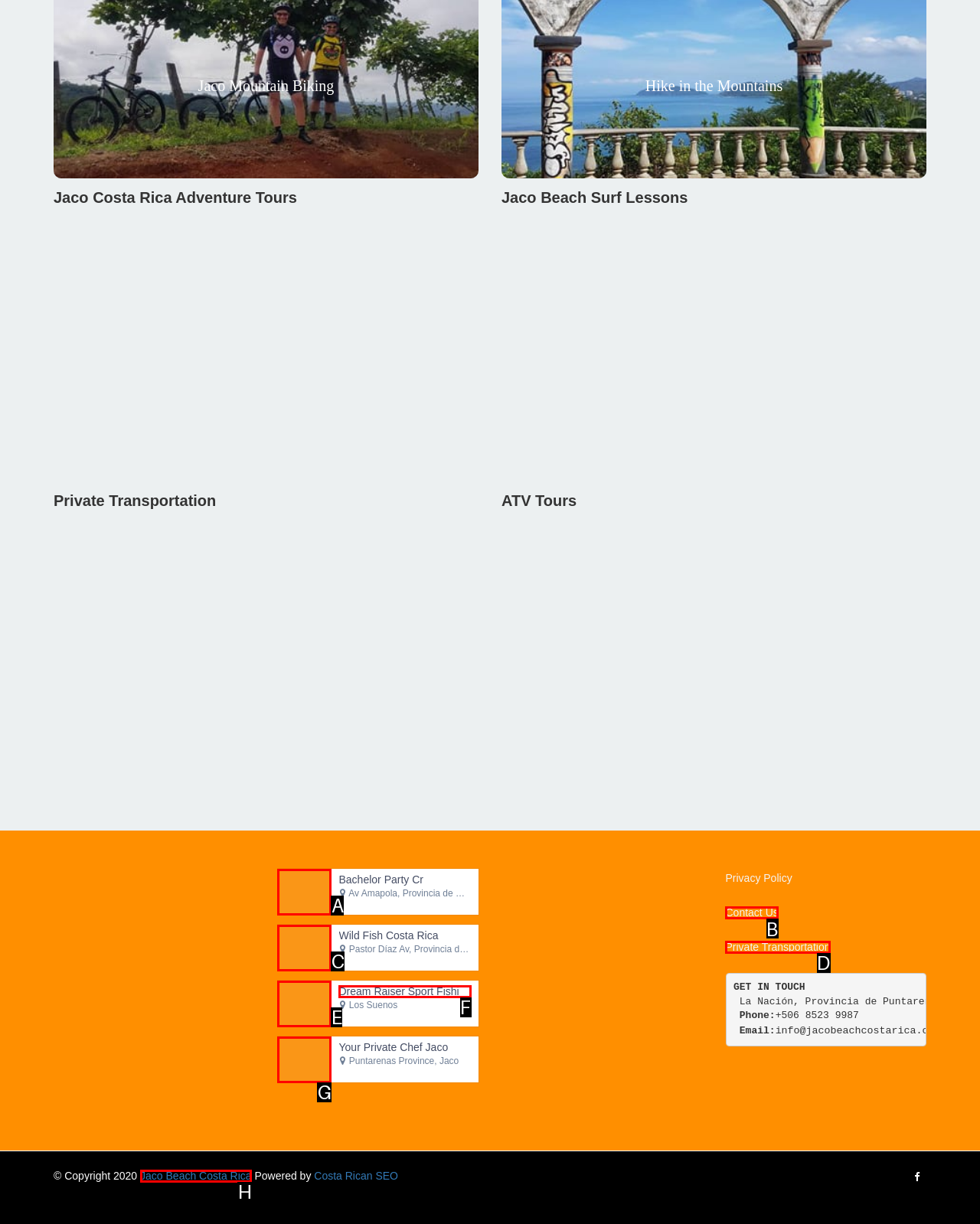Pick the HTML element that should be clicked to execute the task: Click on 'Contact Us'
Respond with the letter corresponding to the correct choice.

B